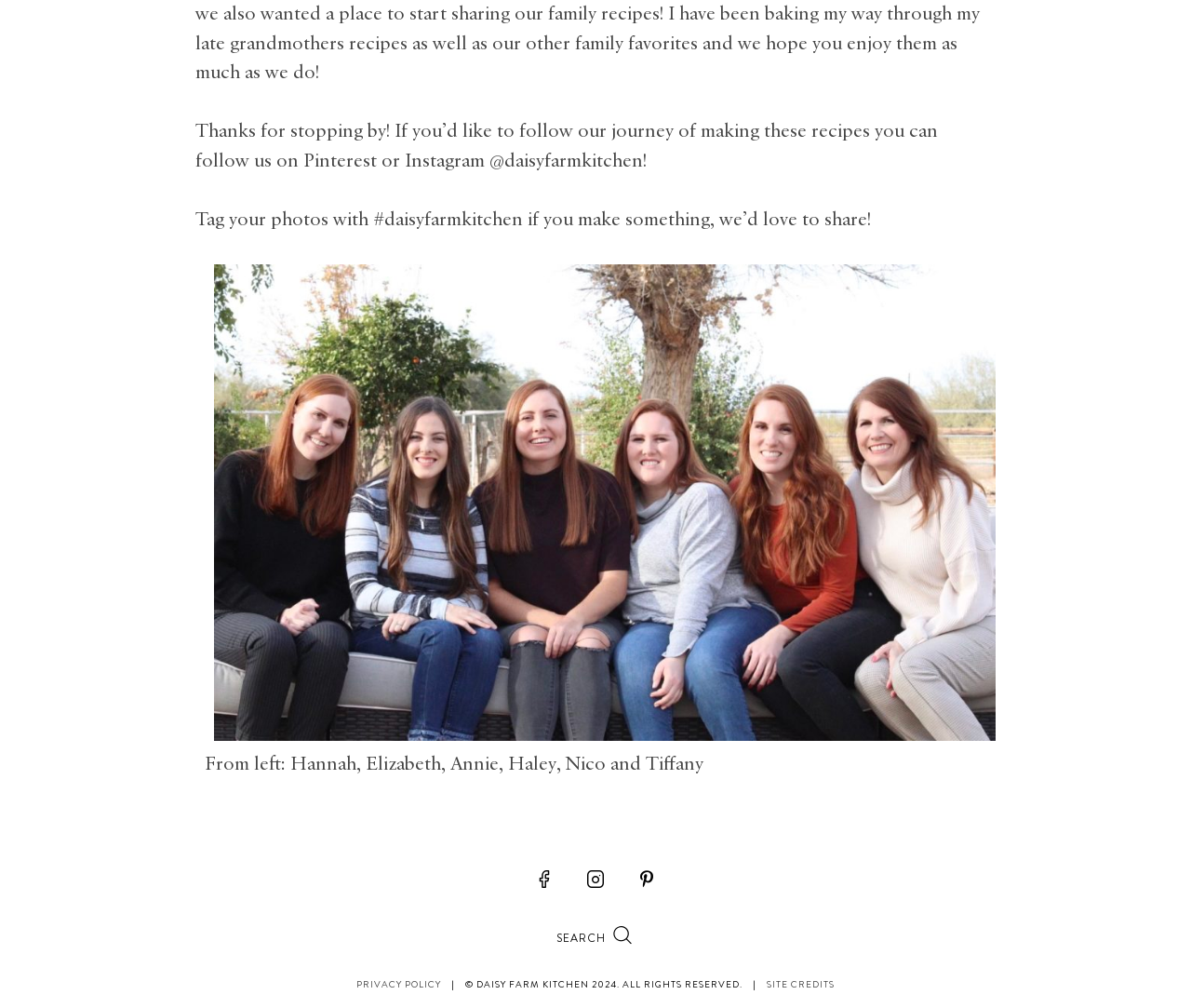Given the element description Privacy Policy, specify the bounding box coordinates of the corresponding UI element in the format (top-left x, top-left y, bottom-right x, bottom-right y). All values must be between 0 and 1.

[0.299, 0.97, 0.37, 0.984]